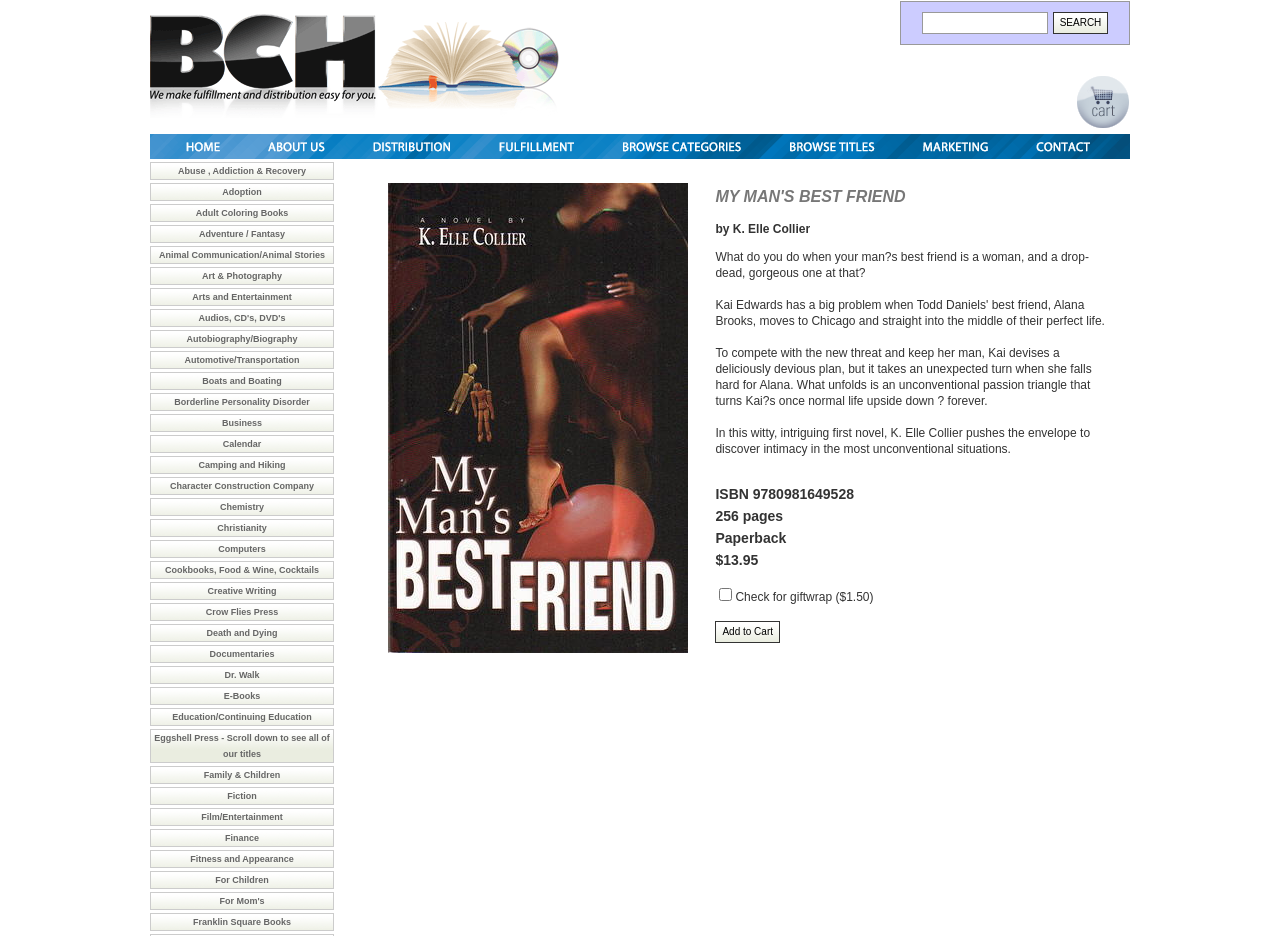Please provide the bounding box coordinates for the element that needs to be clicked to perform the instruction: "View the details of 'MY MAN'S BEST FRIEND by K. Elle Collier'". The coordinates must consist of four float numbers between 0 and 1, formatted as [left, top, right, bottom].

[0.277, 0.17, 0.883, 0.71]